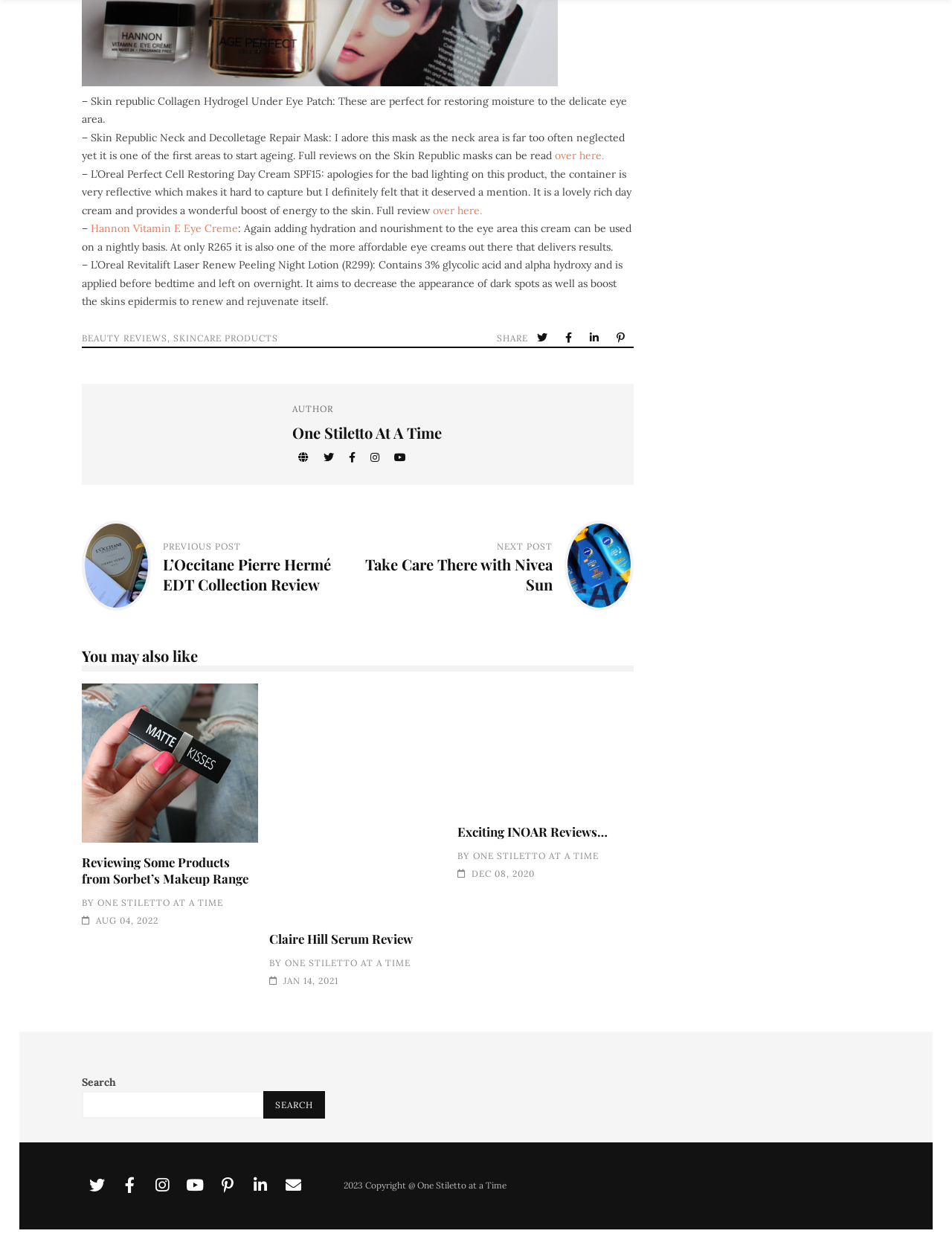What is the date of the blog post 'Claire Hill Serum Review'?
Using the visual information from the image, give a one-word or short-phrase answer.

JAN 14, 2021